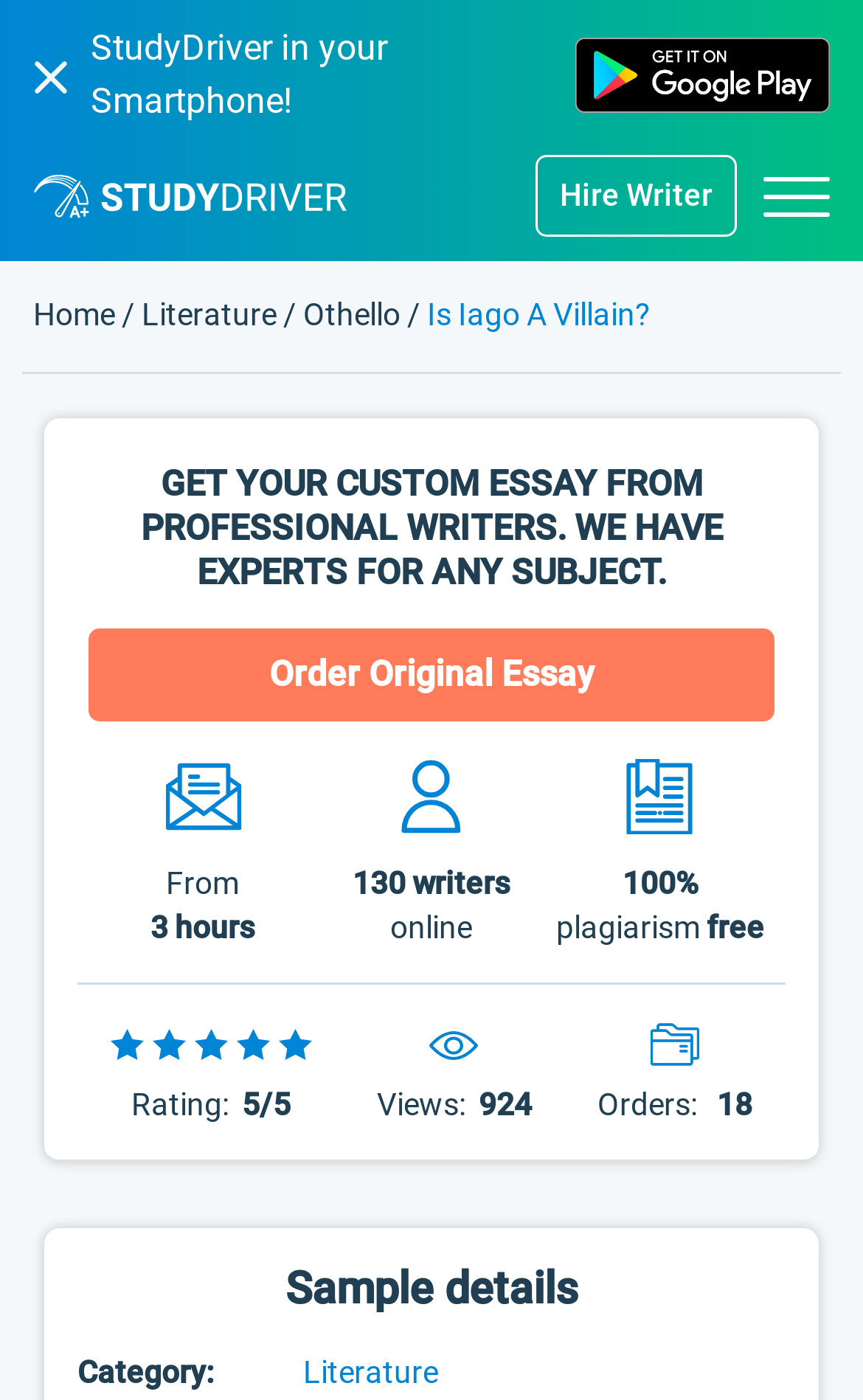What is the rating of the essay?
Deliver a detailed and extensive answer to the question.

The rating of the essay can be found in the static text element 'Rating: 5/5' which is located in the bottom-left corner of the webpage.